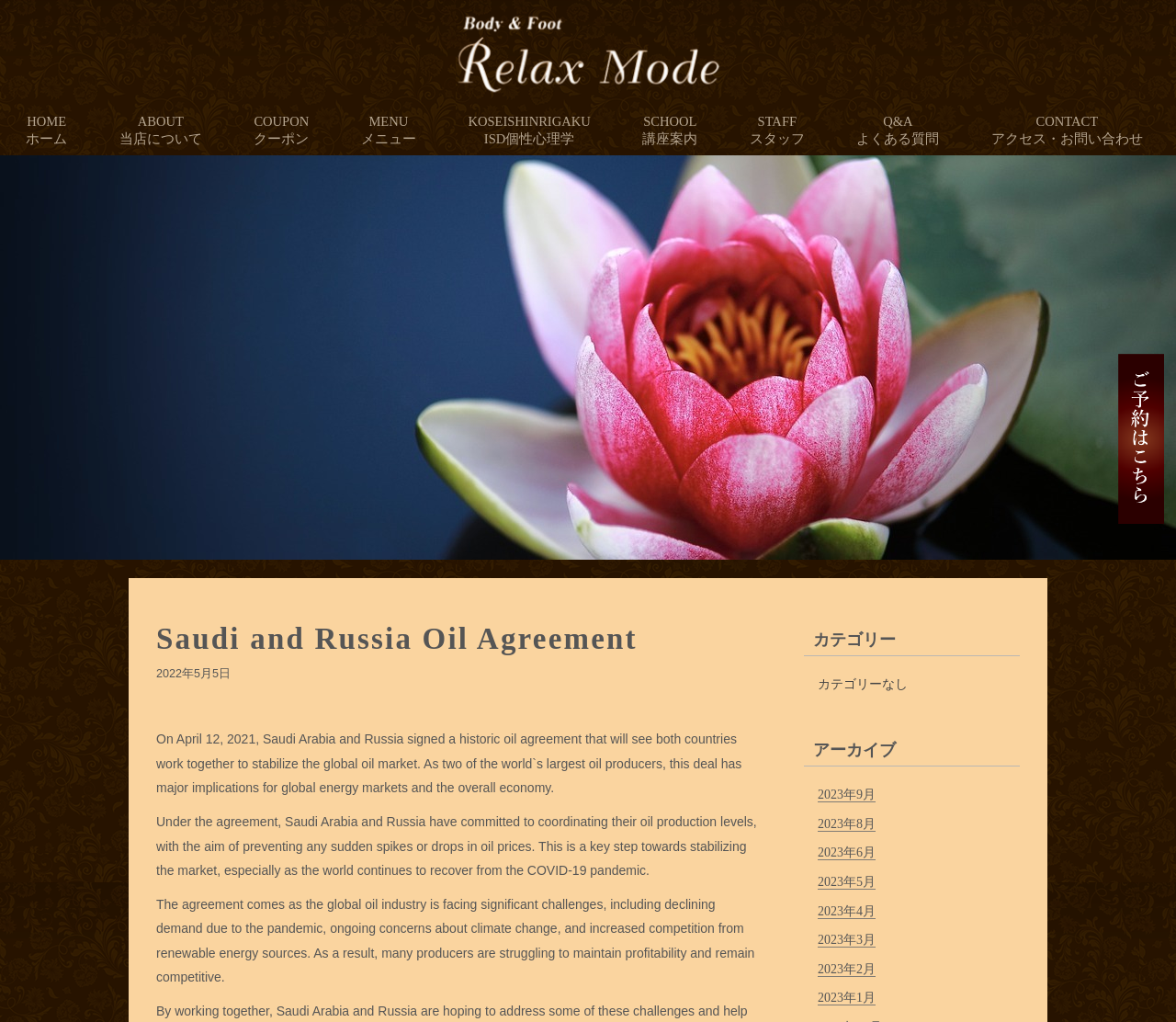Identify the bounding box coordinates of the region that needs to be clicked to carry out this instruction: "Go to COUPON クーポン". Provide these coordinates as four float numbers ranging from 0 to 1, i.e., [left, top, right, bottom].

[0.209, 0.103, 0.269, 0.152]